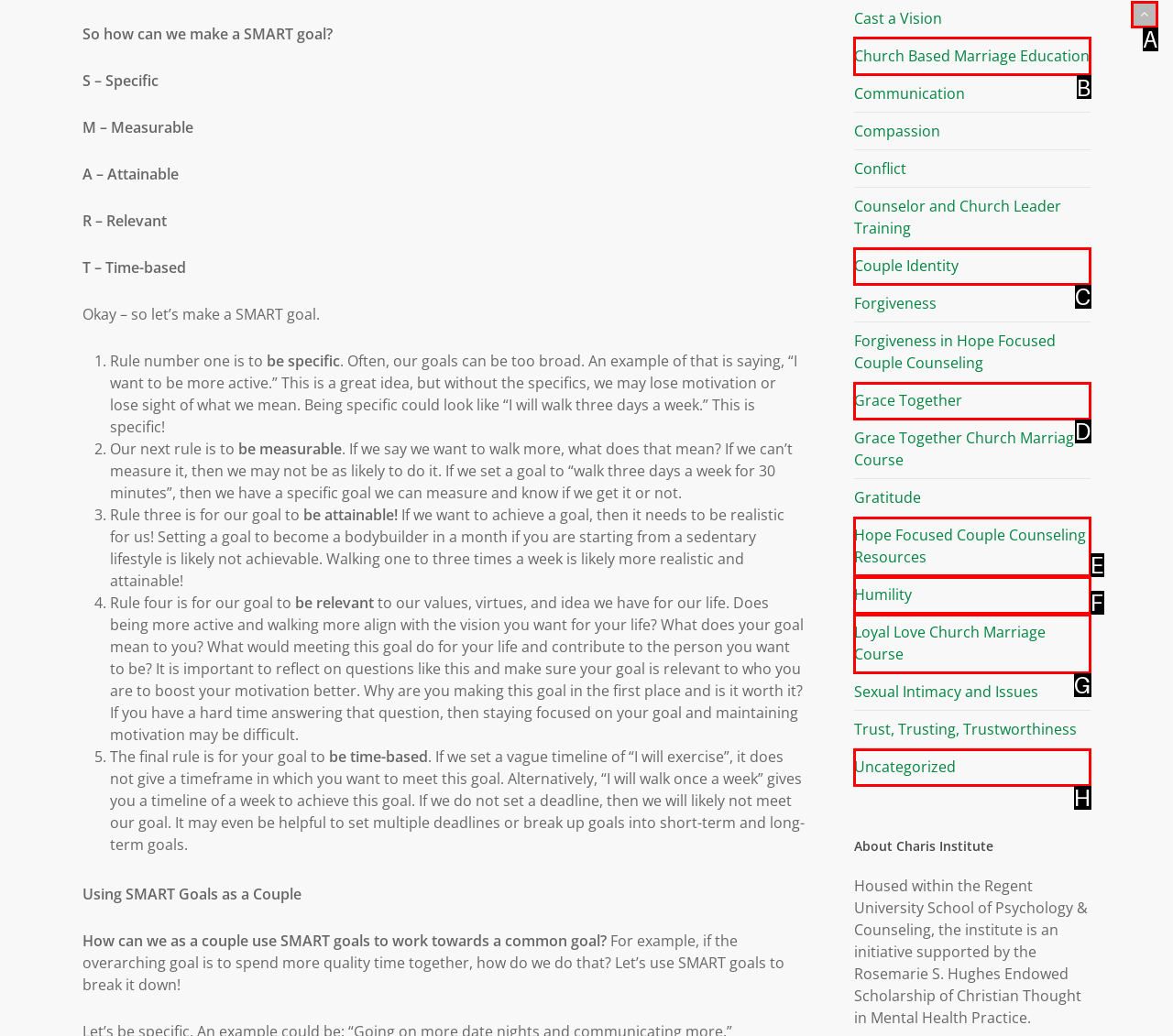Tell me the letter of the UI element I should click to accomplish the task: Explore 'Church Based Marriage Education' based on the choices provided in the screenshot.

B